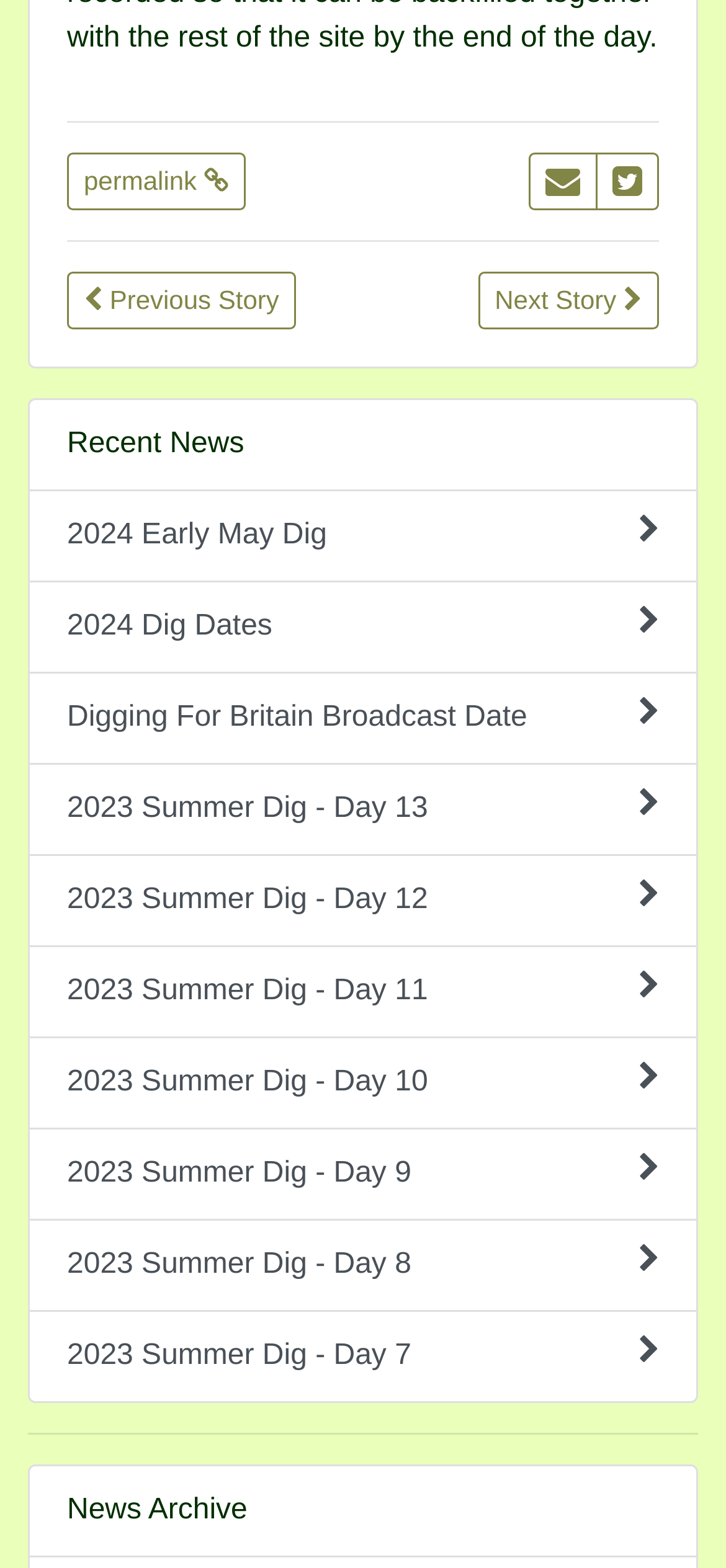Identify the bounding box coordinates for the UI element described as follows: "News, Events & Calls". Ensure the coordinates are four float numbers between 0 and 1, formatted as [left, top, right, bottom].

None